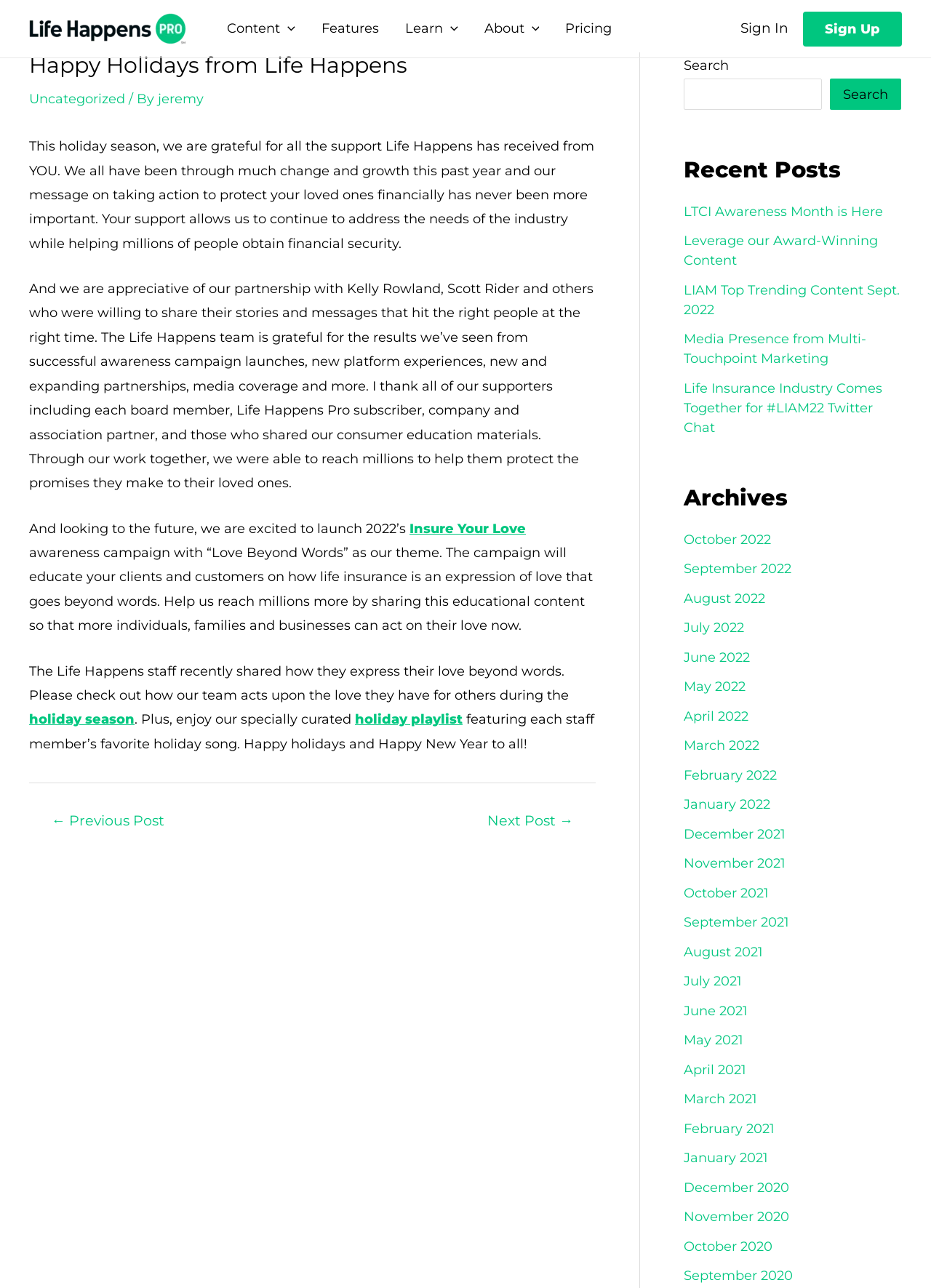Determine the bounding box coordinates of the clickable area required to perform the following instruction: "Go to the 'Features' page". The coordinates should be represented as four float numbers between 0 and 1: [left, top, right, bottom].

[0.331, 0.013, 0.421, 0.03]